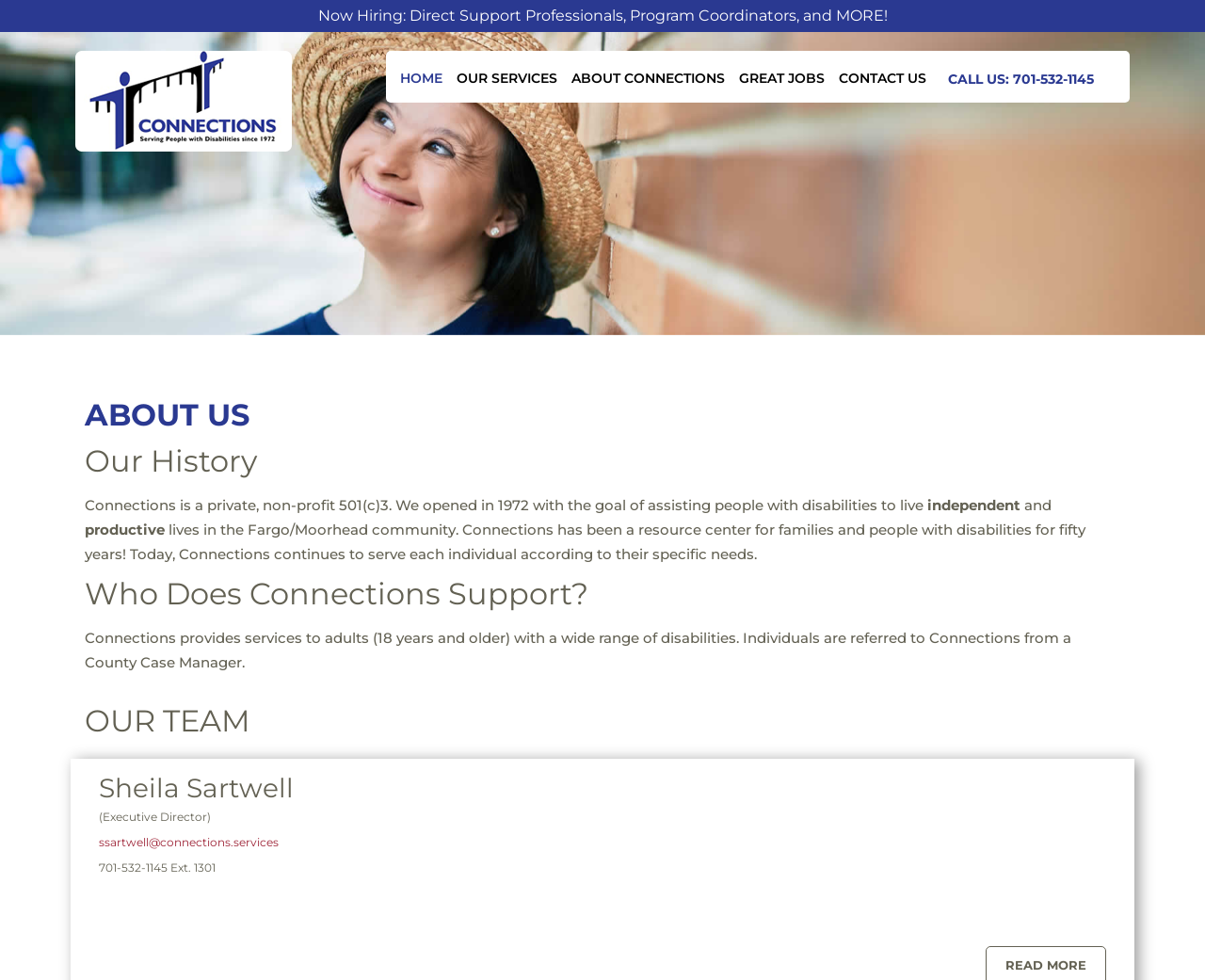Determine the bounding box coordinates for the clickable element to execute this instruction: "View the 'Blog Archives'". Provide the coordinates as four float numbers between 0 and 1, i.e., [left, top, right, bottom].

None